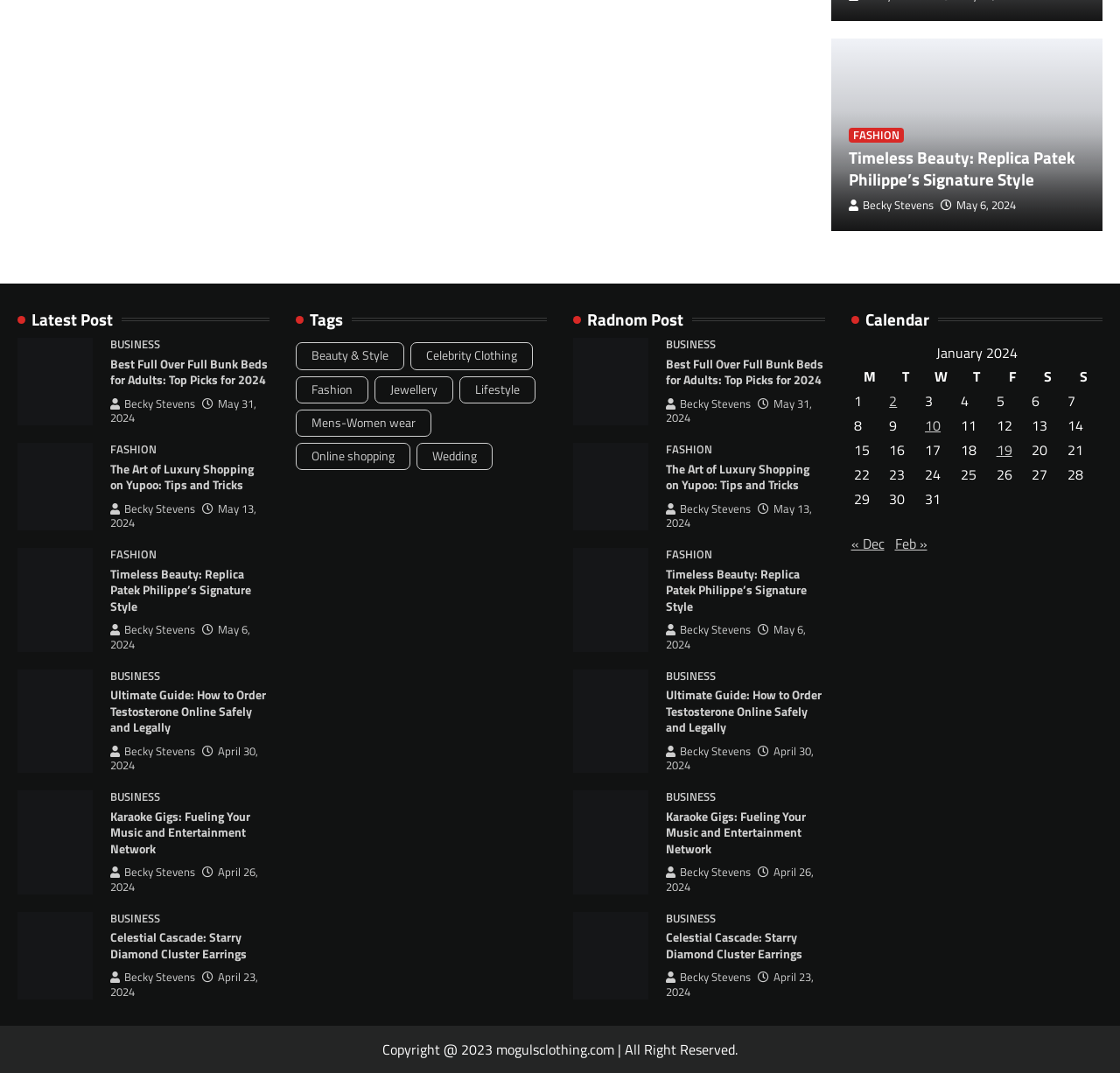Please find the bounding box coordinates of the element that needs to be clicked to perform the following instruction: "View the 'Latest Post' section". The bounding box coordinates should be four float numbers between 0 and 1, represented as [left, top, right, bottom].

[0.016, 0.289, 0.24, 0.307]